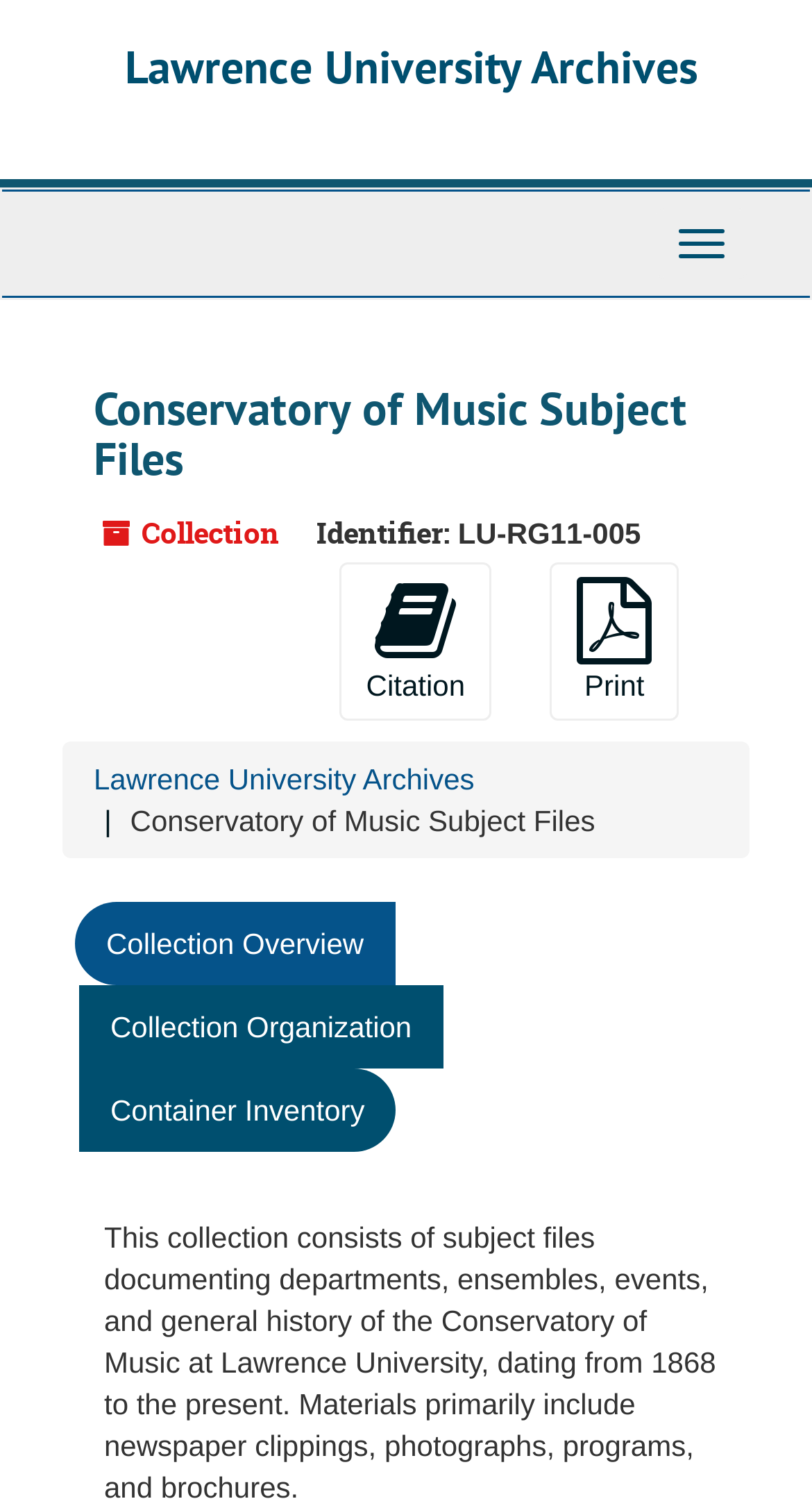Offer a thorough description of the webpage.

The webpage is about the Conservatory of Music Subject Files collection at Lawrence University Archives. At the top, there is a heading "Lawrence University Archives" with a link to the archives' main page. Below it, there is a top-level navigation menu.

The main content of the page is divided into two sections. On the left, there is a section with a heading "Conservatory of Music Subject Files" followed by a collection identifier "LU-RG11-005". Below the identifier, there are page actions buttons, including "Citation" and "Print".

On the right side of the page, there is a hierarchical navigation menu with links to "Lawrence University Archives" and "Conservatory of Music Subject Files". Below the navigation menu, there are three links: "Collection Overview", "Collection Organization", and "Container Inventory".

At the bottom of the page, there is a paragraph of text describing the collection, which consists of subject files documenting the Conservatory of Music at Lawrence University, including newspaper clippings, photographs, programs, and brochures, dating from 1868 to the present.